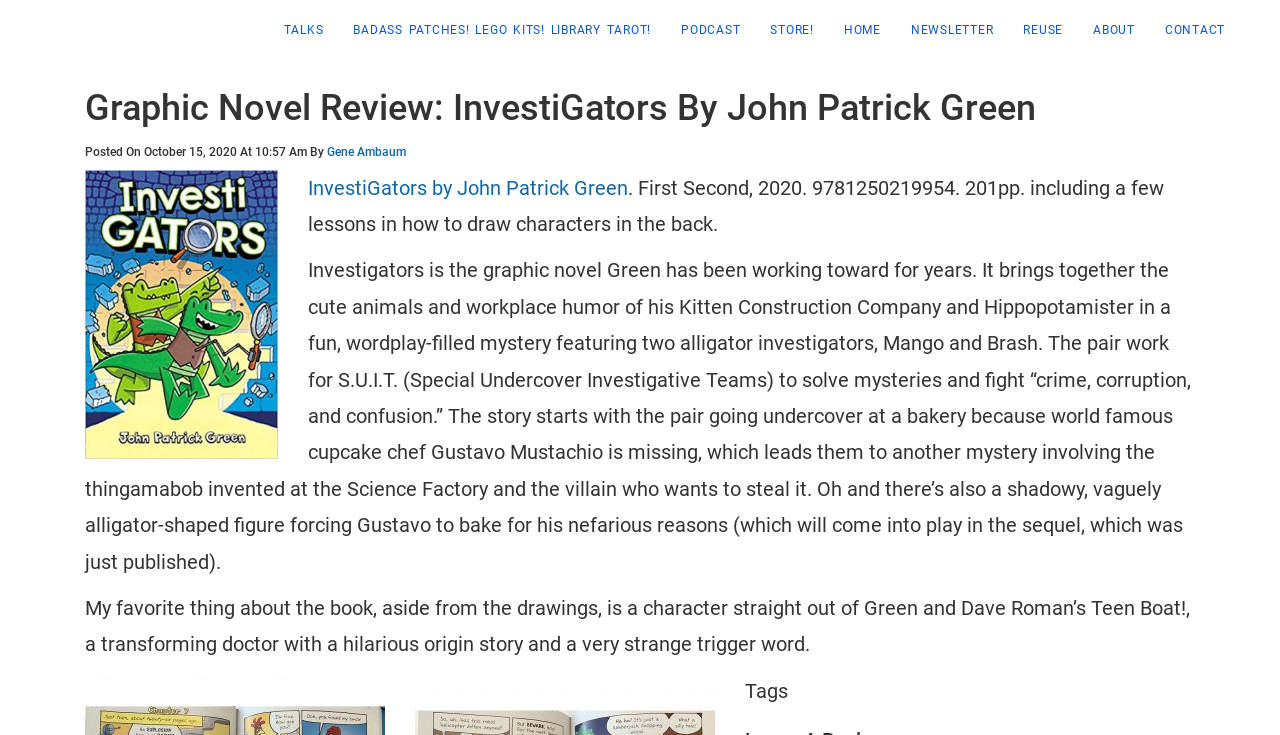What is the name of the cupcake chef who is missing?
Refer to the image and answer the question using a single word or phrase.

Gustavo Mustachio